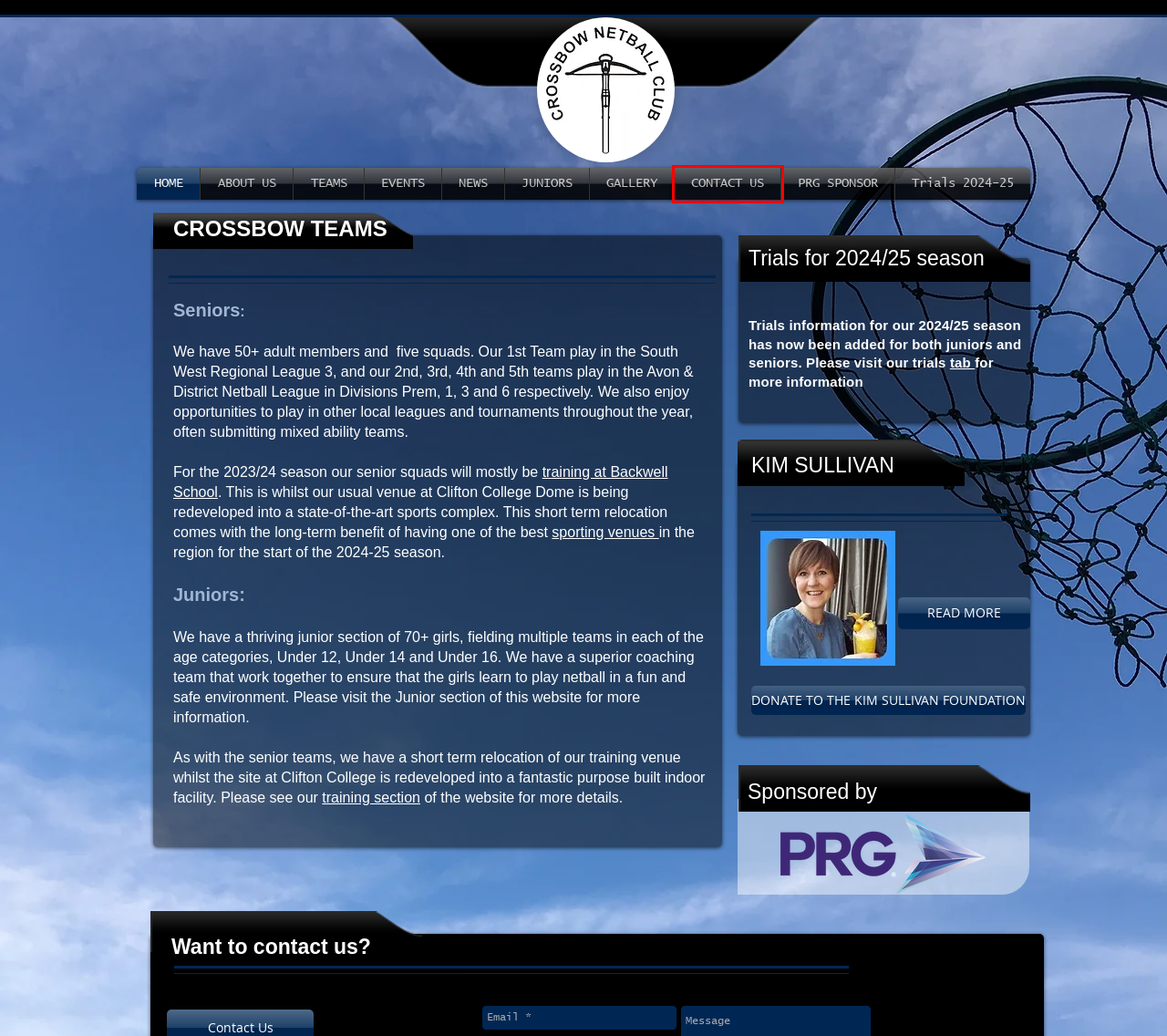You are provided with a screenshot of a webpage highlighting a UI element with a red bounding box. Choose the most suitable webpage description that matches the new page after clicking the element in the bounding box. Here are the candidates:
A. Support Health & Medical Causes | JustGiving
B. Crossbow Netball Club | Juniors
C. PRG SPONSOR | Crossbownetballclub
D. ABOUT US | Crossbow Netball Club | England
E. Crossbow Netball Club | Teams
F. Trials 2024-25 | Crossbownetballclub
G. Crossbow Netball Club | Events
H. Crossbow Netball Club | Contact Us

H